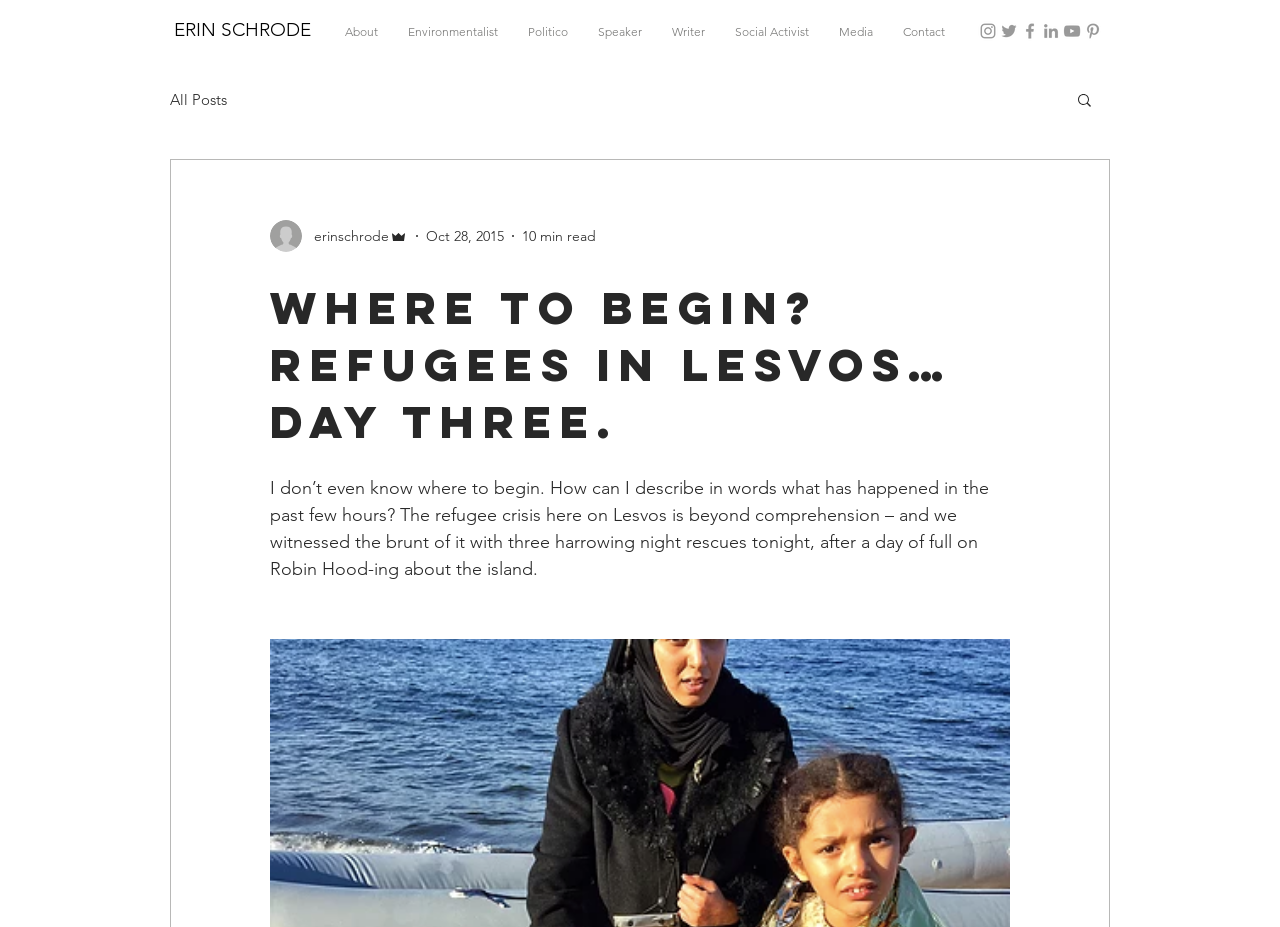What social media platforms are linked?
Please give a detailed and thorough answer to the question, covering all relevant points.

The social media platforms are linked through the social bar at the top right of the webpage, which contains links to Instagram, Twitter, Facebook, LinkedIn, YouTube, and Pinterest, each with its corresponding icon.